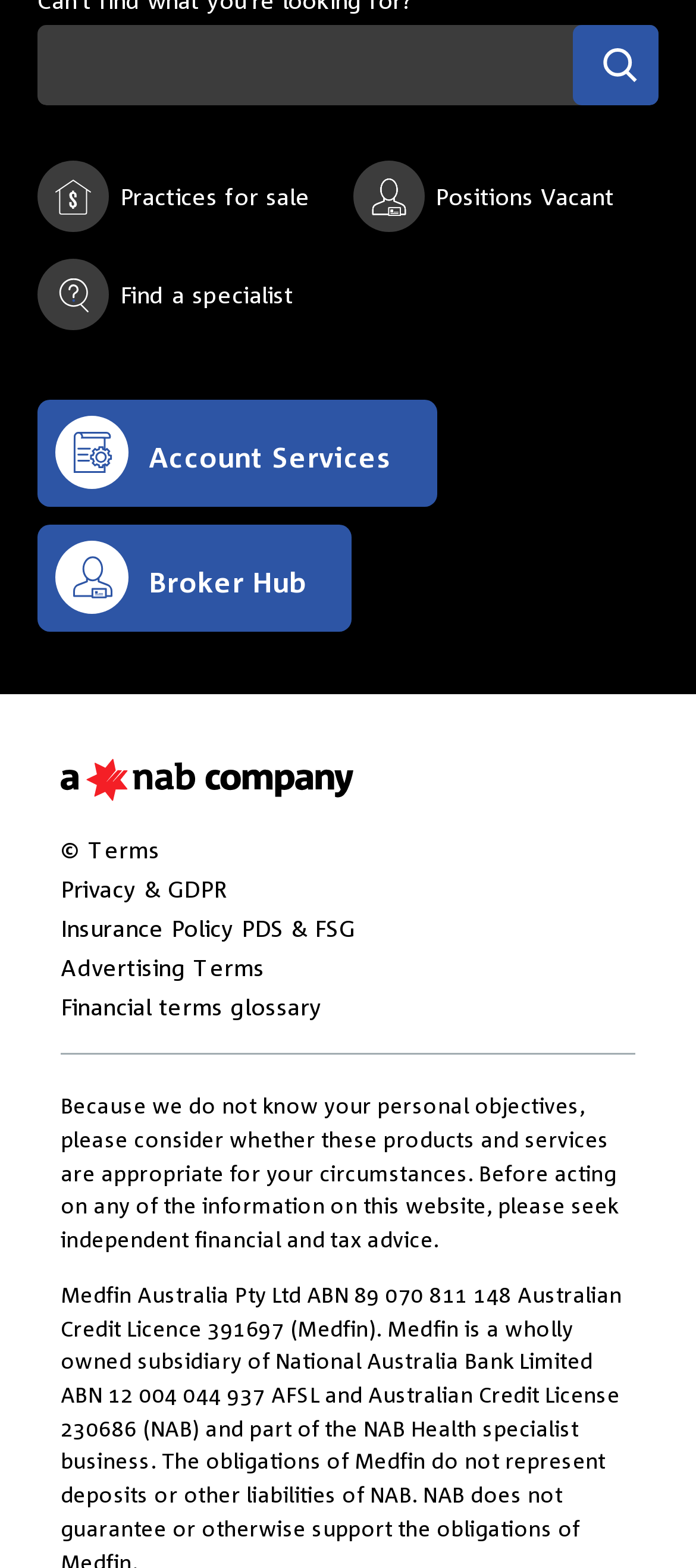What are the main categories on this website?
Carefully examine the image and provide a detailed answer to the question.

The main categories on this website are listed as links on the top section of the webpage, including 'Practices for sale', 'Positions Vacant', and 'Find a specialist', which suggests that the website is related to medical or healthcare services.